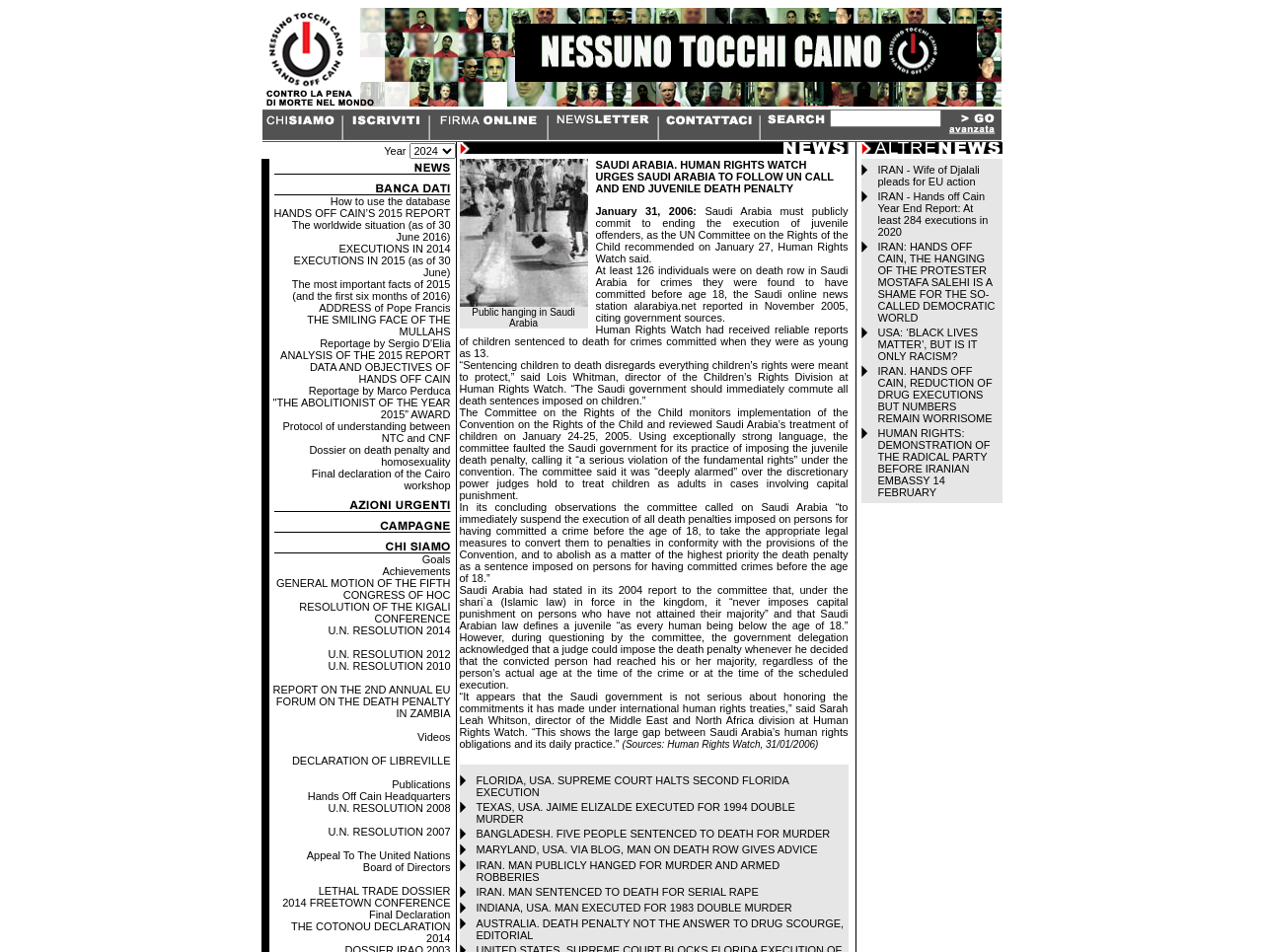Give an in-depth explanation of the webpage layout and content.

The webpage is about Human Rights Watch urging Saudi Arabia to end juvenile death penalty. At the top, there is a title "SAUDI ARABIA. HUMAN RIGHTS WATCH URGES SAUDI ARABIA TO FOLLOW UN CALL AND END JUVENILE DEATH PENALTY". 

Below the title, there is a table with three columns. The first column contains an image, the second column contains another image, and the third column contains a table with three rows. The first row of the inner table contains an image, the second row contains a table with a link and an image, and the third row contains an image.

To the right of the table, there is a submit button. Below the submit button, there is a table with multiple rows and columns. Each row contains multiple links, images, and a submit button. There are also some textboxes and a combobox.

At the bottom of the page, there is a section with a title "Year 2024". This section contains a table with two columns. The first column contains a link and an image, and the second column contains a combobox and an image. Below this table, there are two rows of grid cells, each containing an image.

In total, there are 14 images, 11 links, 2 tables, 2 textboxes, 1 combobox, 1 button, and 2 grid cells on the webpage.